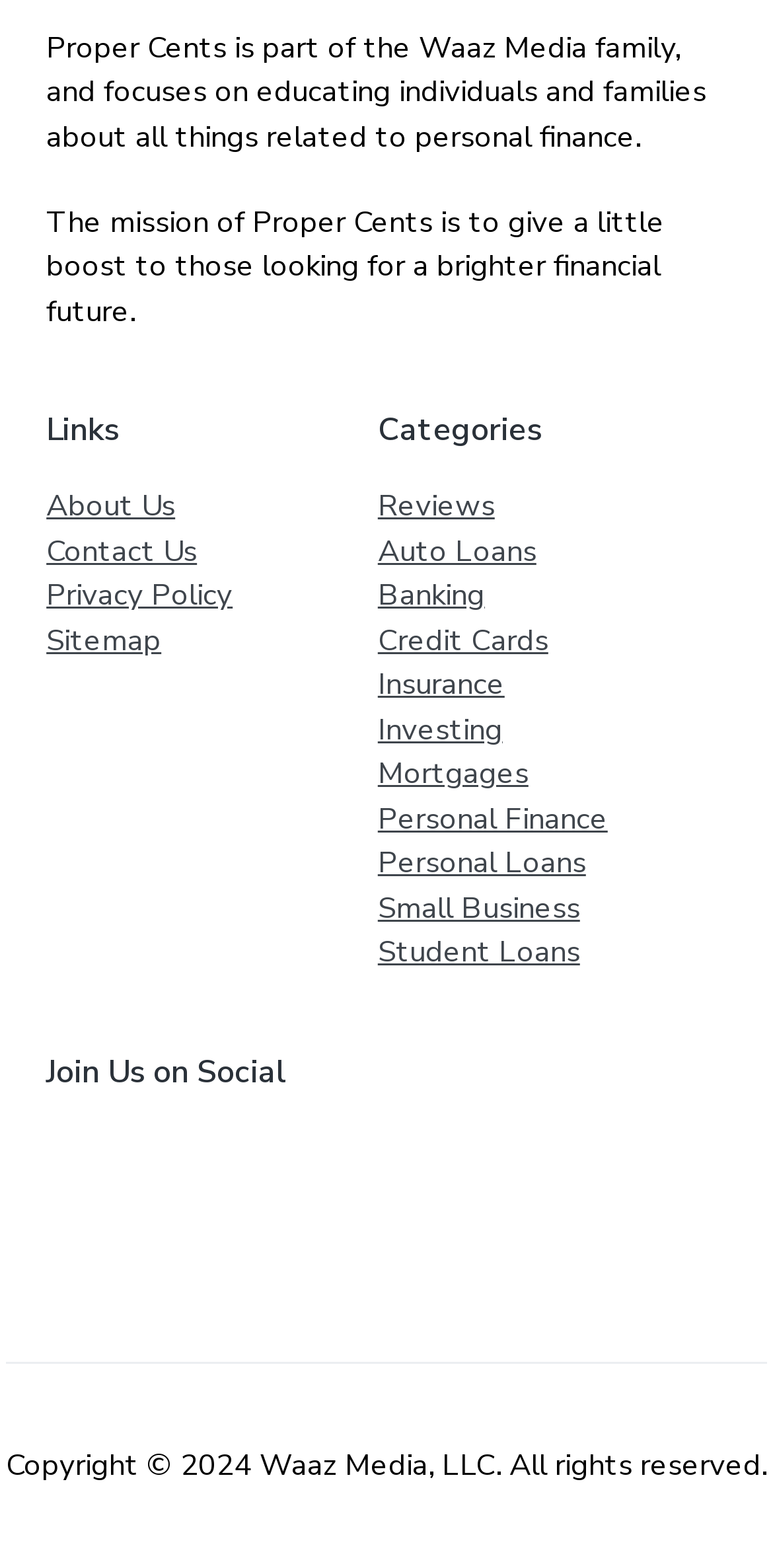Identify the bounding box coordinates of the element that should be clicked to fulfill this task: "Explore the Reviews category". The coordinates should be provided as four float numbers between 0 and 1, i.e., [left, top, right, bottom].

[0.489, 0.31, 0.64, 0.335]